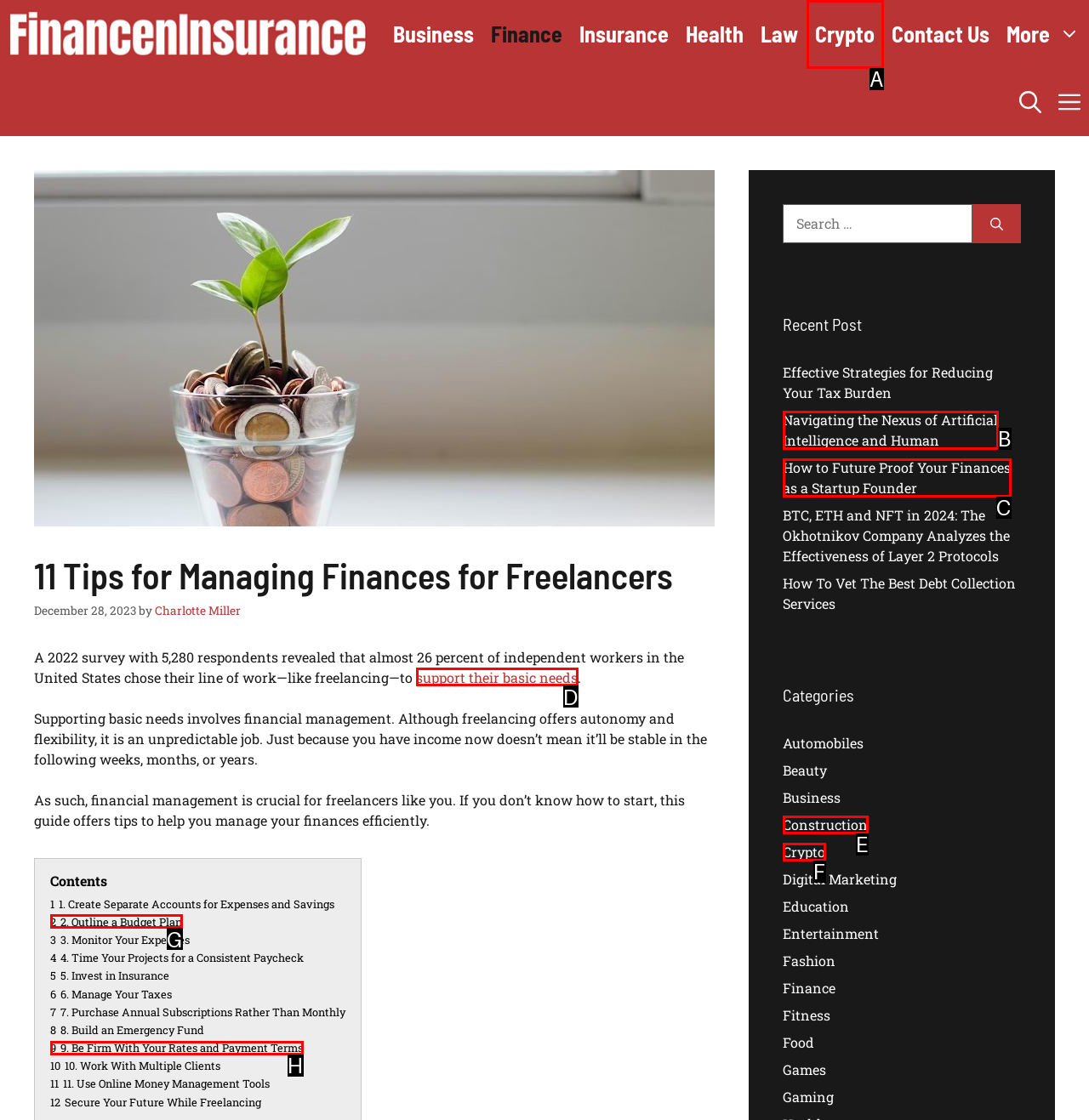Select the letter of the HTML element that best fits the description: Construction
Answer with the corresponding letter from the provided choices.

E